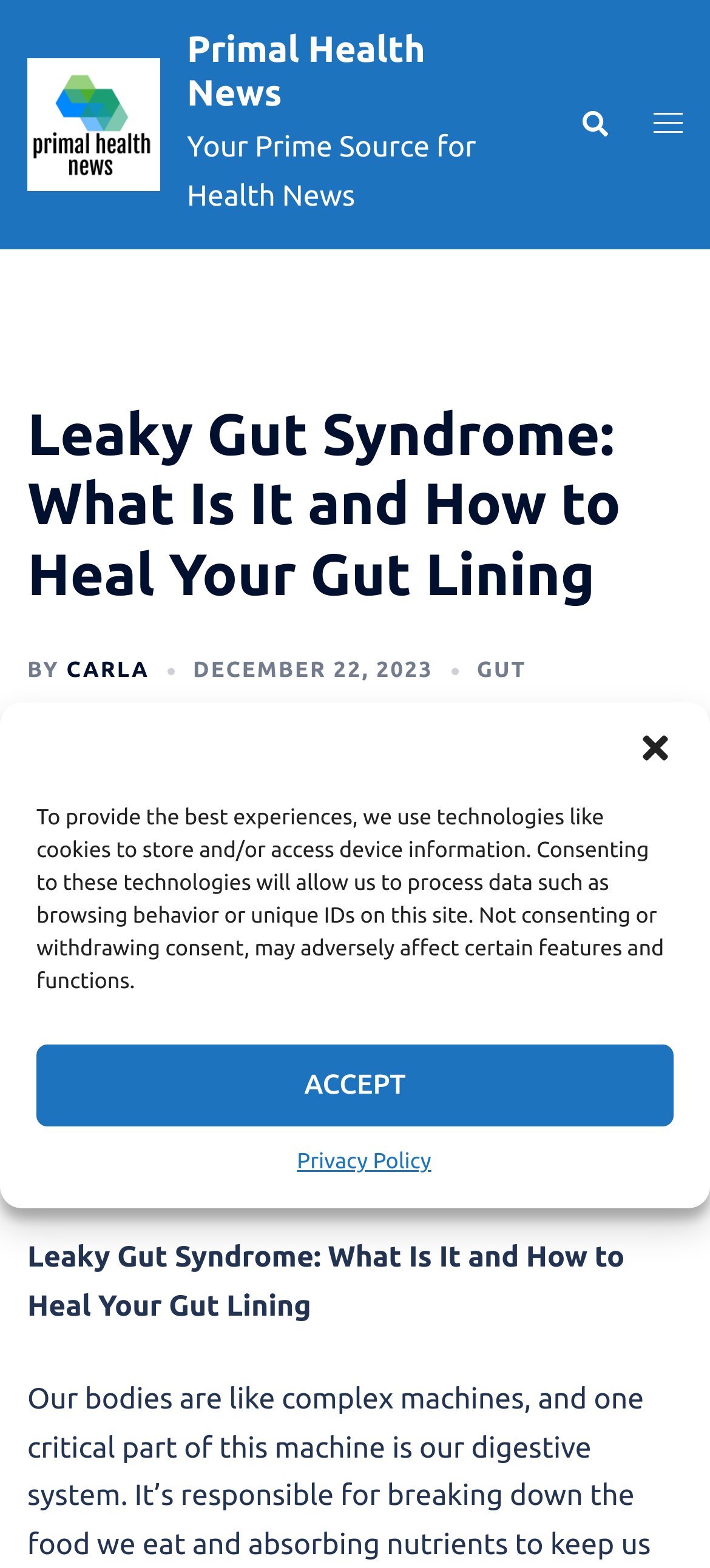Please determine the bounding box coordinates for the element that should be clicked to follow these instructions: "Click the Primal Health News logo".

[0.038, 0.037, 0.225, 0.122]